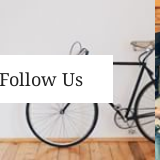What is the purpose of the text overlay?
Give a comprehensive and detailed explanation for the question.

The inviting text overlay that reads 'Follow Us' suggests a call to action for viewers to engage with the content or platform associated with the image, implying that its purpose is to encourage viewers to follow or take some action.